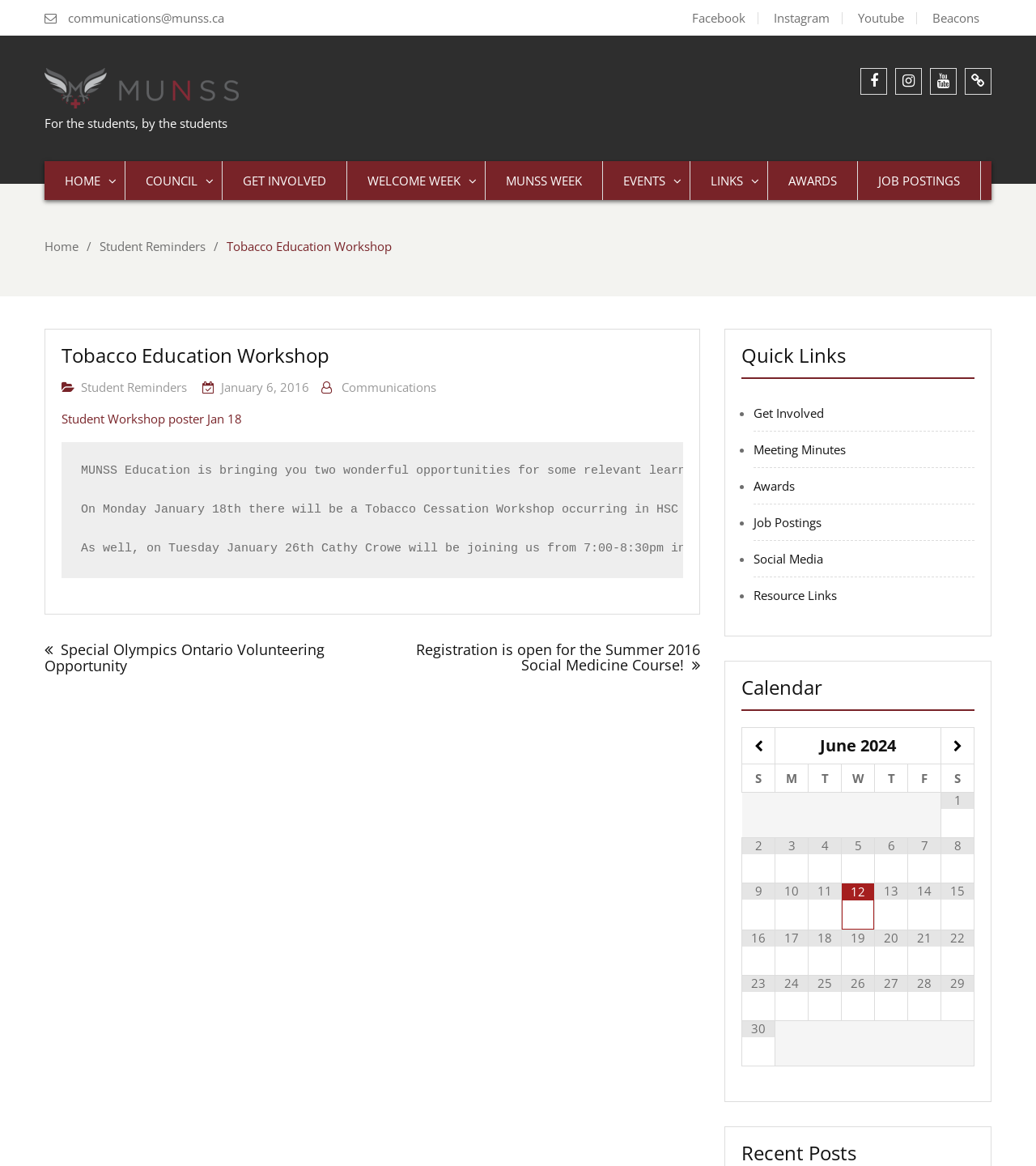Can you pinpoint the bounding box coordinates for the clickable element required for this instruction: "explore financial"? The coordinates should be four float numbers between 0 and 1, i.e., [left, top, right, bottom].

None